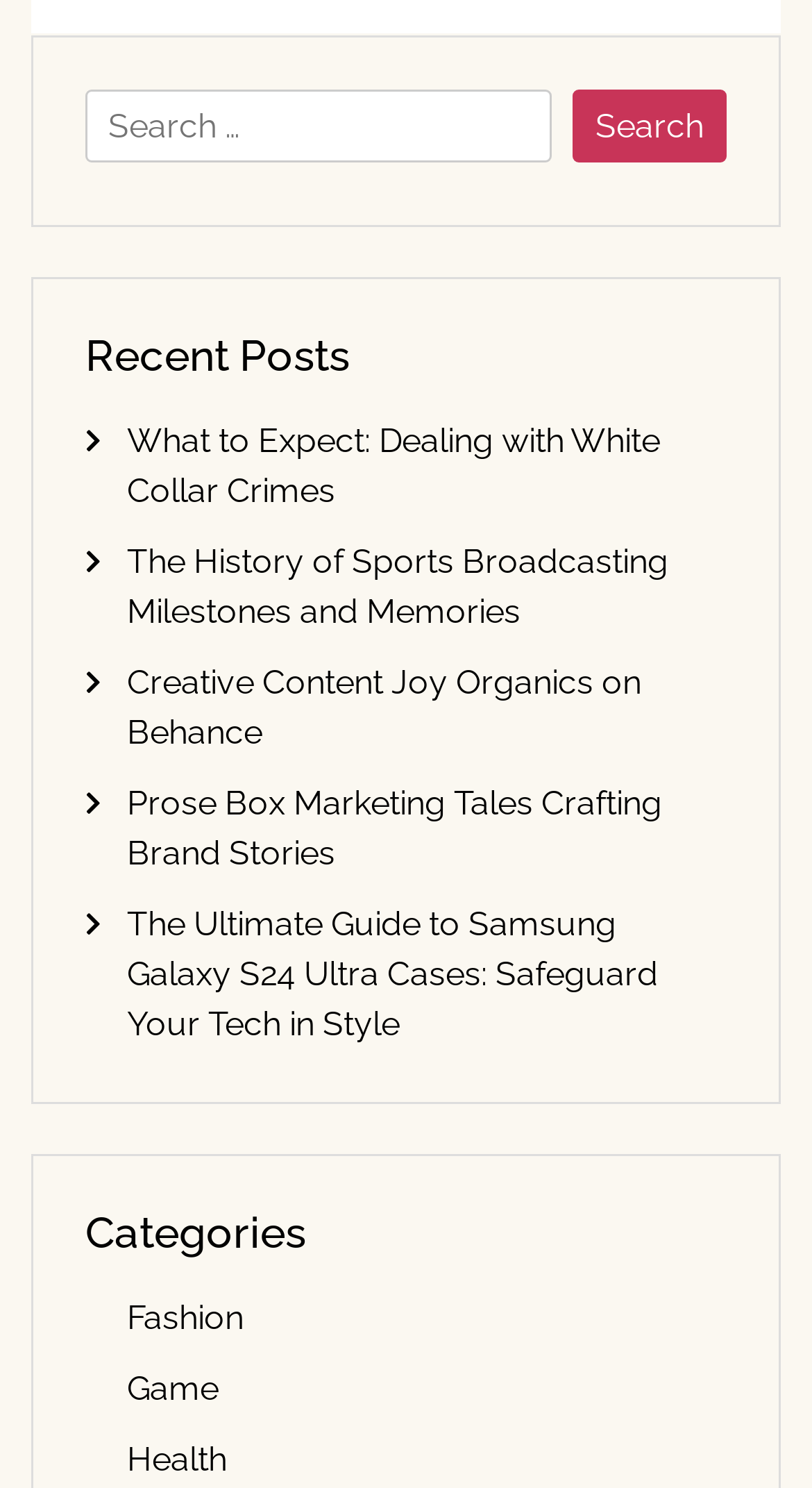What is the first recent post about? Observe the screenshot and provide a one-word or short phrase answer.

White Collar Crimes